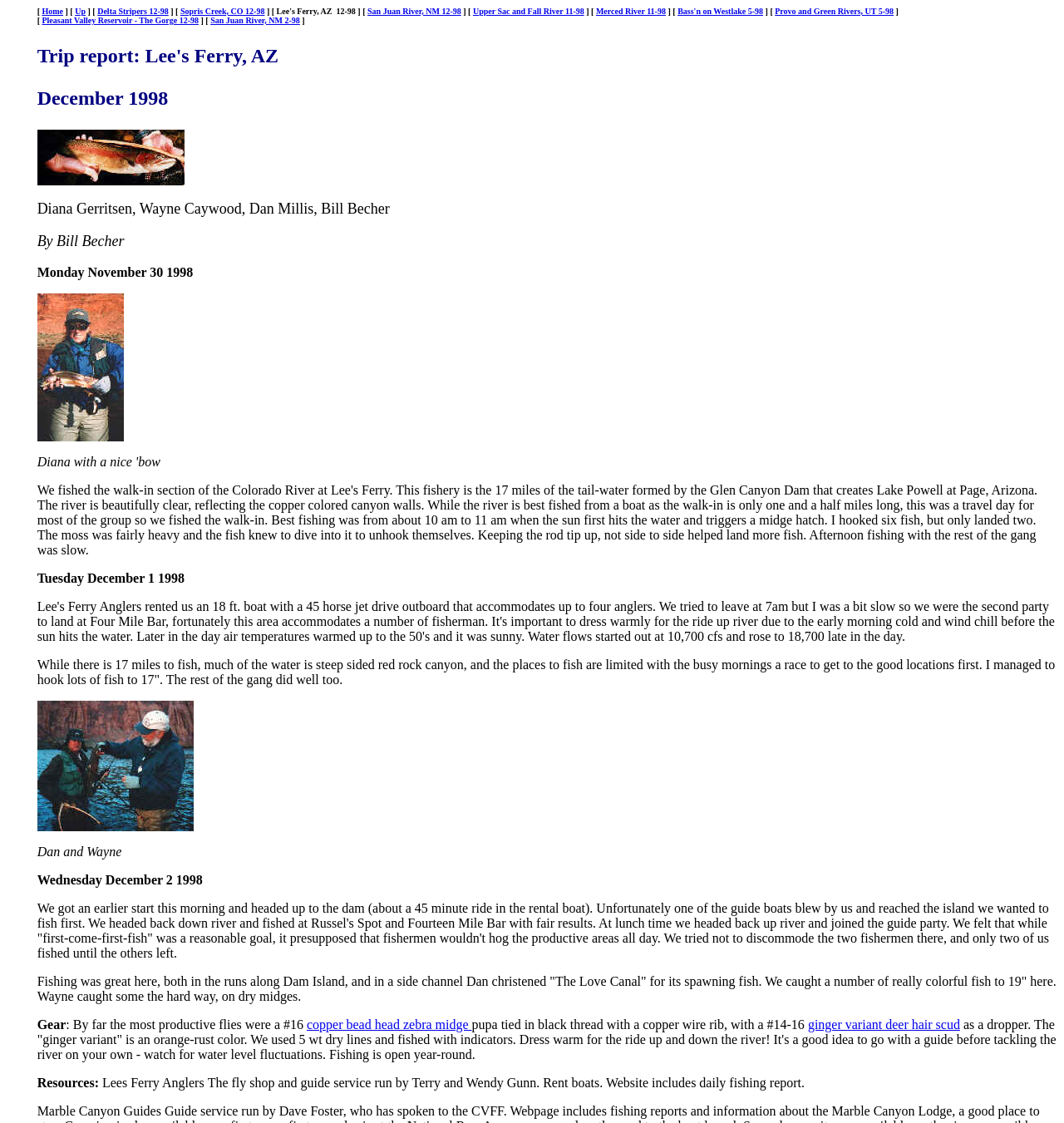What is the type of fish mentioned in the text?
Provide a one-word or short-phrase answer based on the image.

Stripers